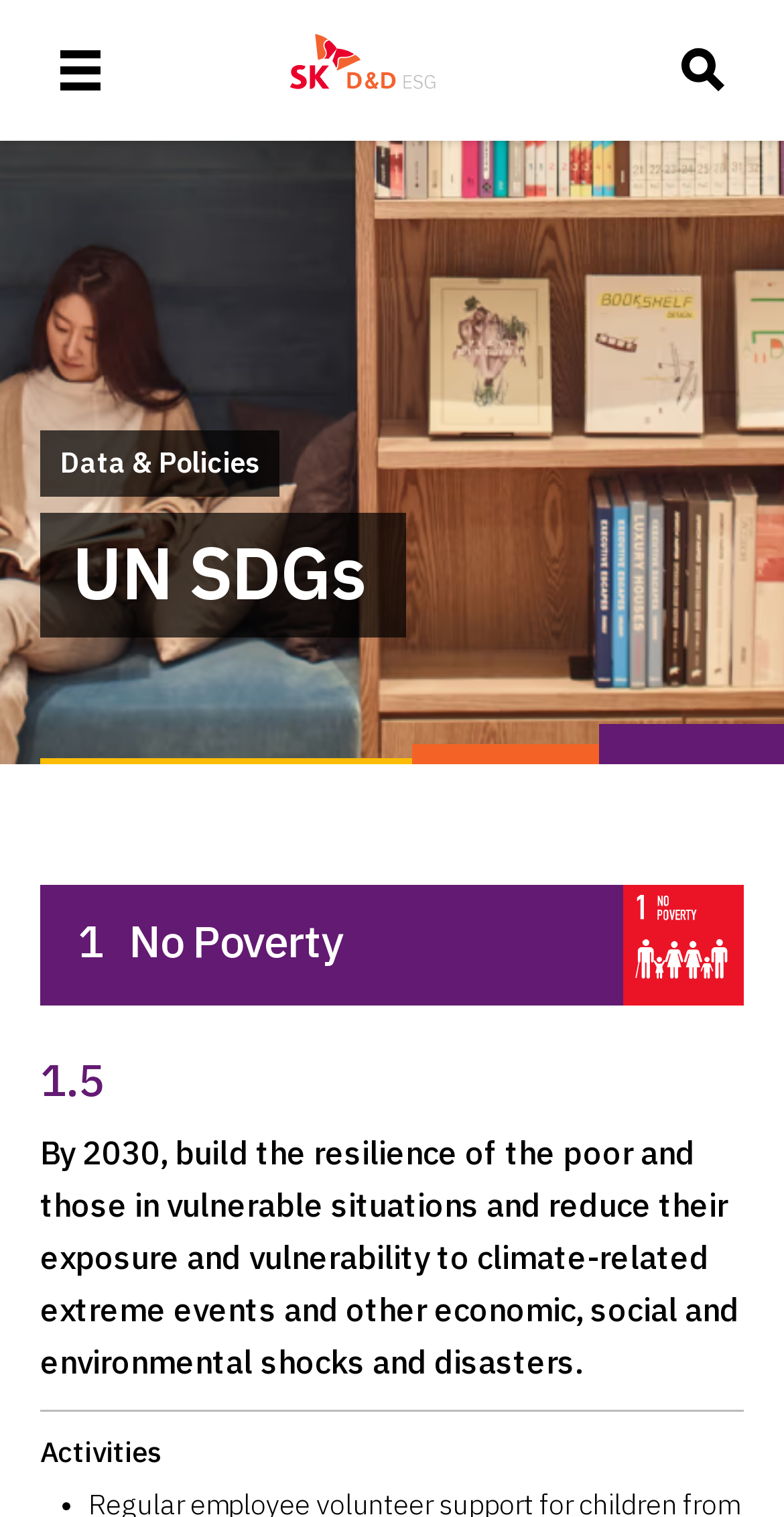Please answer the following question using a single word or phrase: 
Is there an image associated with the '1 NO POVERTY' text?

yes